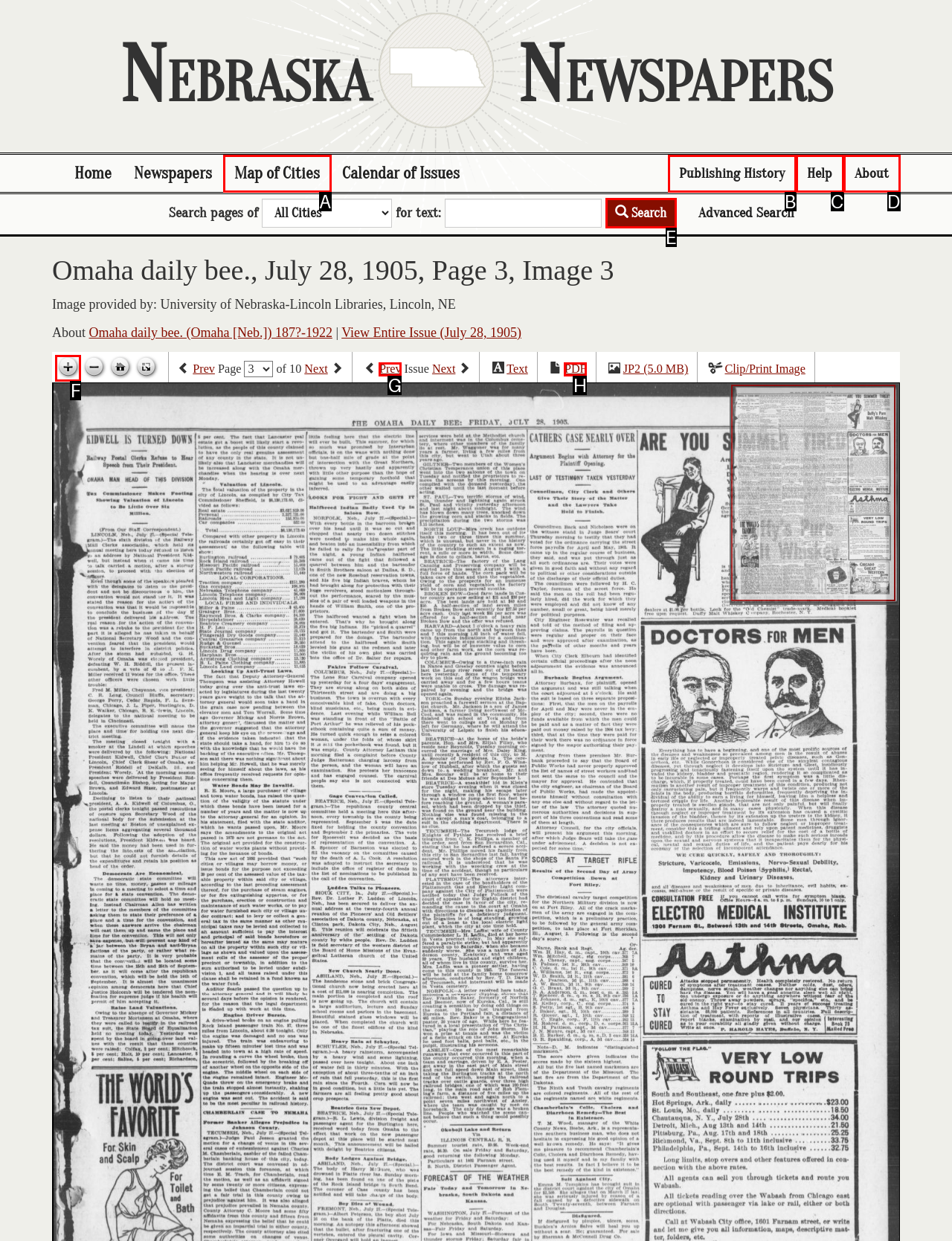Identify the correct option to click in order to accomplish the task: Zoom in Provide your answer with the letter of the selected choice.

F